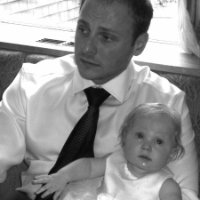Provide an in-depth description of the image.

In this black-and-white photograph, a man dressed in a formal white shirt and dark tie sits comfortably with a young child on his lap. The man appears contemplative, gazing off to the side, while the child, wearing a light dress, looks directly at the camera with a curious expression. The background features a softly lit window, suggesting a serene indoor setting. This image captures a tender moment between the two, highlighting the bond and care in their relationship. The person in the image is associated with the role of Managing Director, emphasizing his professional background while simultaneously showcasing a personal side in this candid moment.